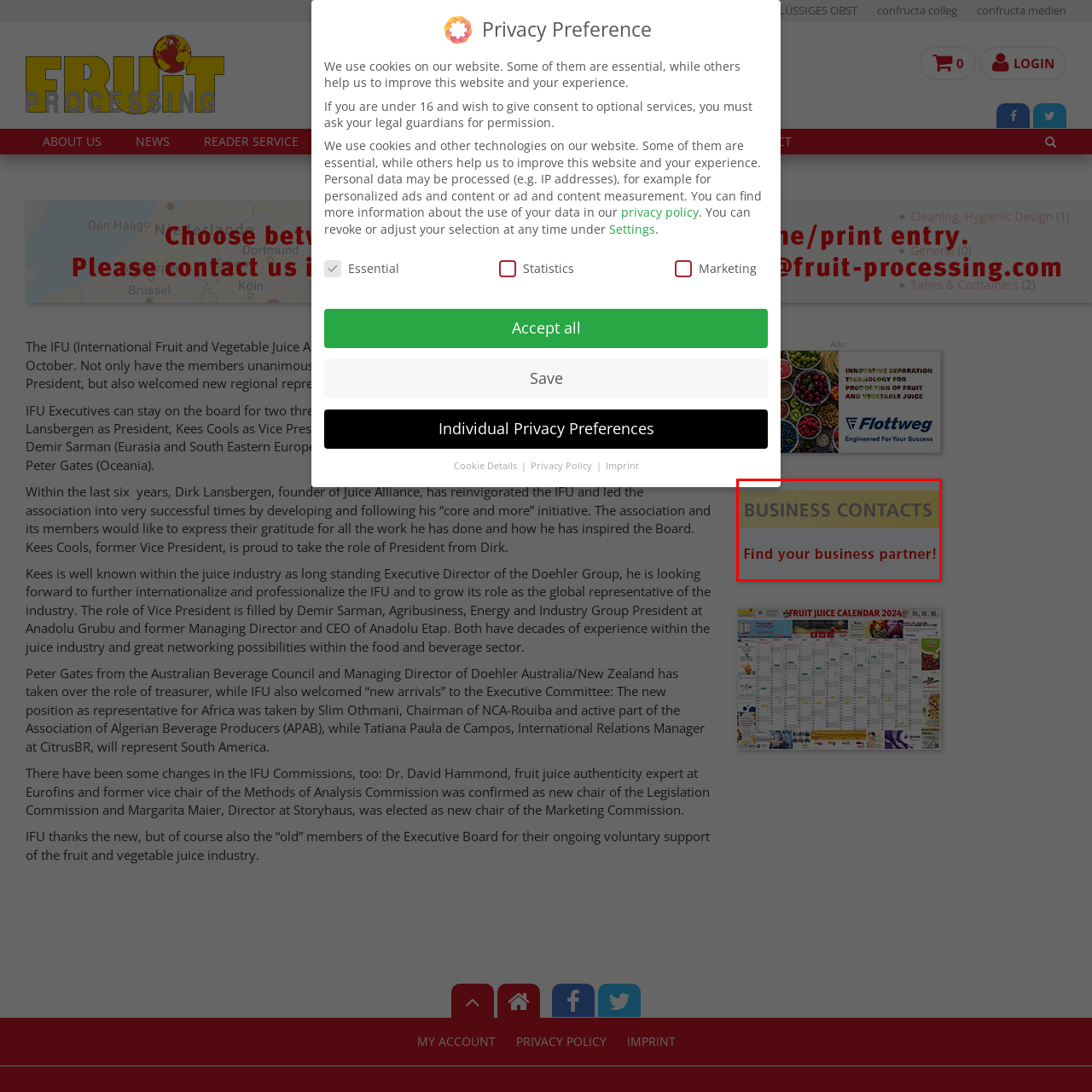Generate an elaborate caption for the image highlighted within the red boundary.

The image titled "Business Contacts" prominently features the phrase "Find your business partner!" in a bold, inviting font. This imagery serves as a call to action for professionals seeking to establish valuable connections in their industry. The layout utilizes a sleek design with a modern color palette, enhancing the visibility of the message, which resonates with businesses looking to network and collaborate. This visual is likely part of a larger campaign aimed at facilitating partnerships and encouraging engagement among industry stakeholders.